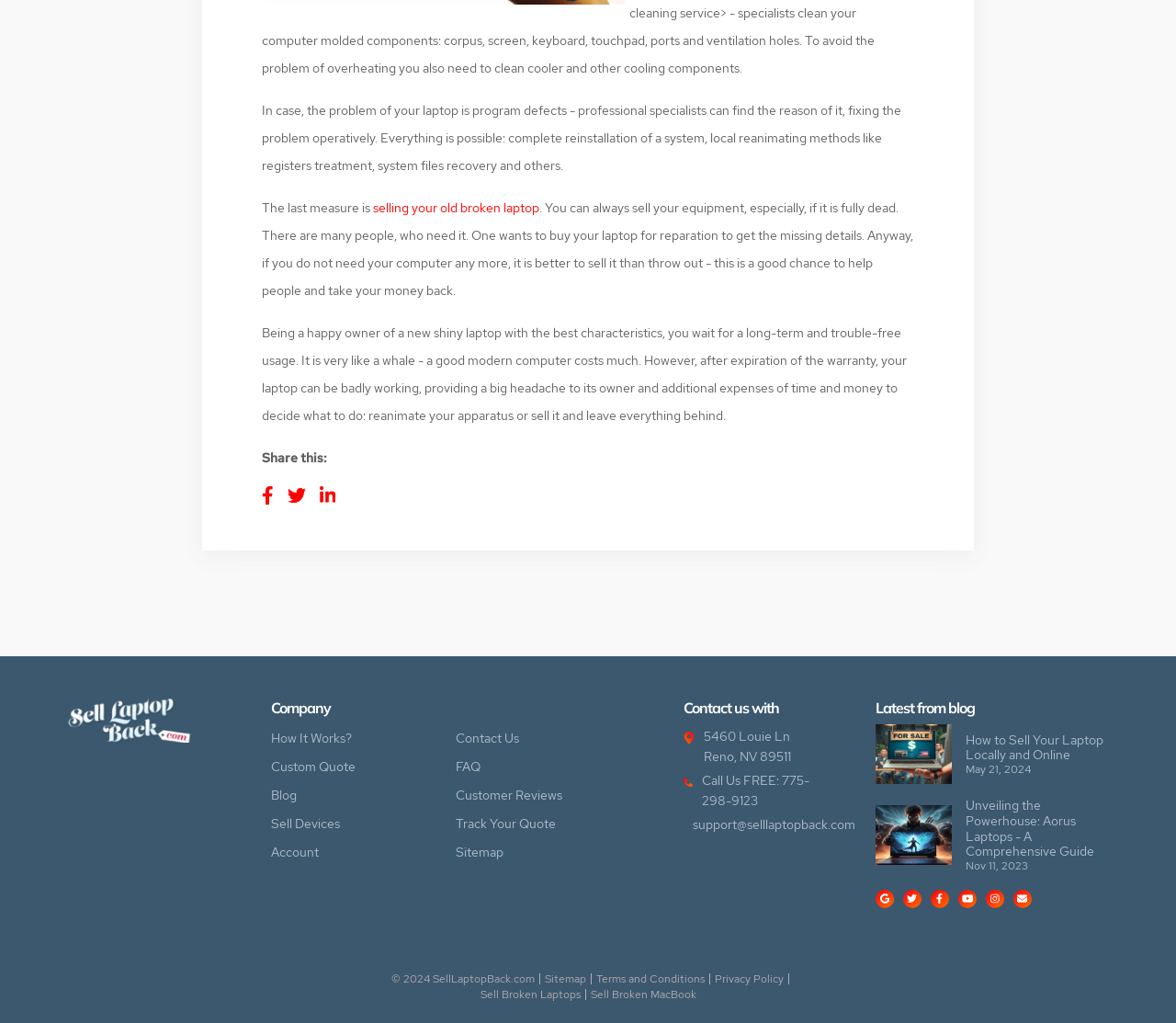Determine the bounding box coordinates in the format (top-left x, top-left y, bottom-right x, bottom-right y). Ensure all values are floating point numbers between 0 and 1. Identify the bounding box of the UI element described by: 5460 Louie LnReno, NV 89511

[0.581, 0.708, 0.707, 0.751]